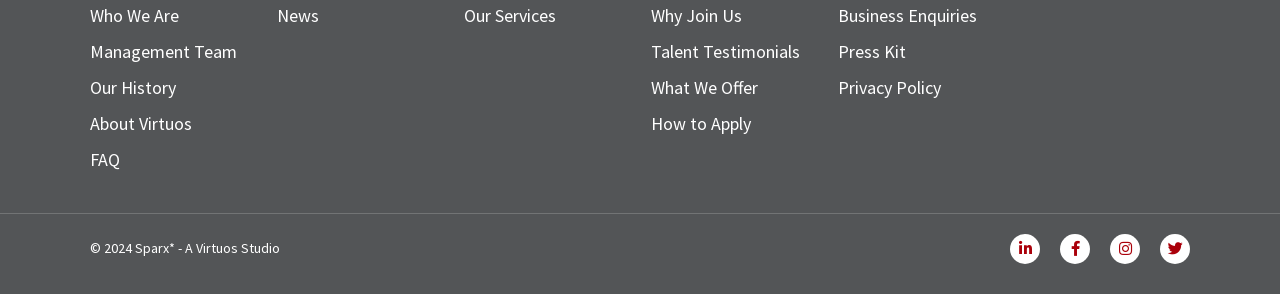Locate the bounding box coordinates of the UI element described by: "Management Team". Provide the coordinates as four float numbers between 0 and 1, formatted as [left, top, right, bottom].

[0.07, 0.128, 0.199, 0.223]